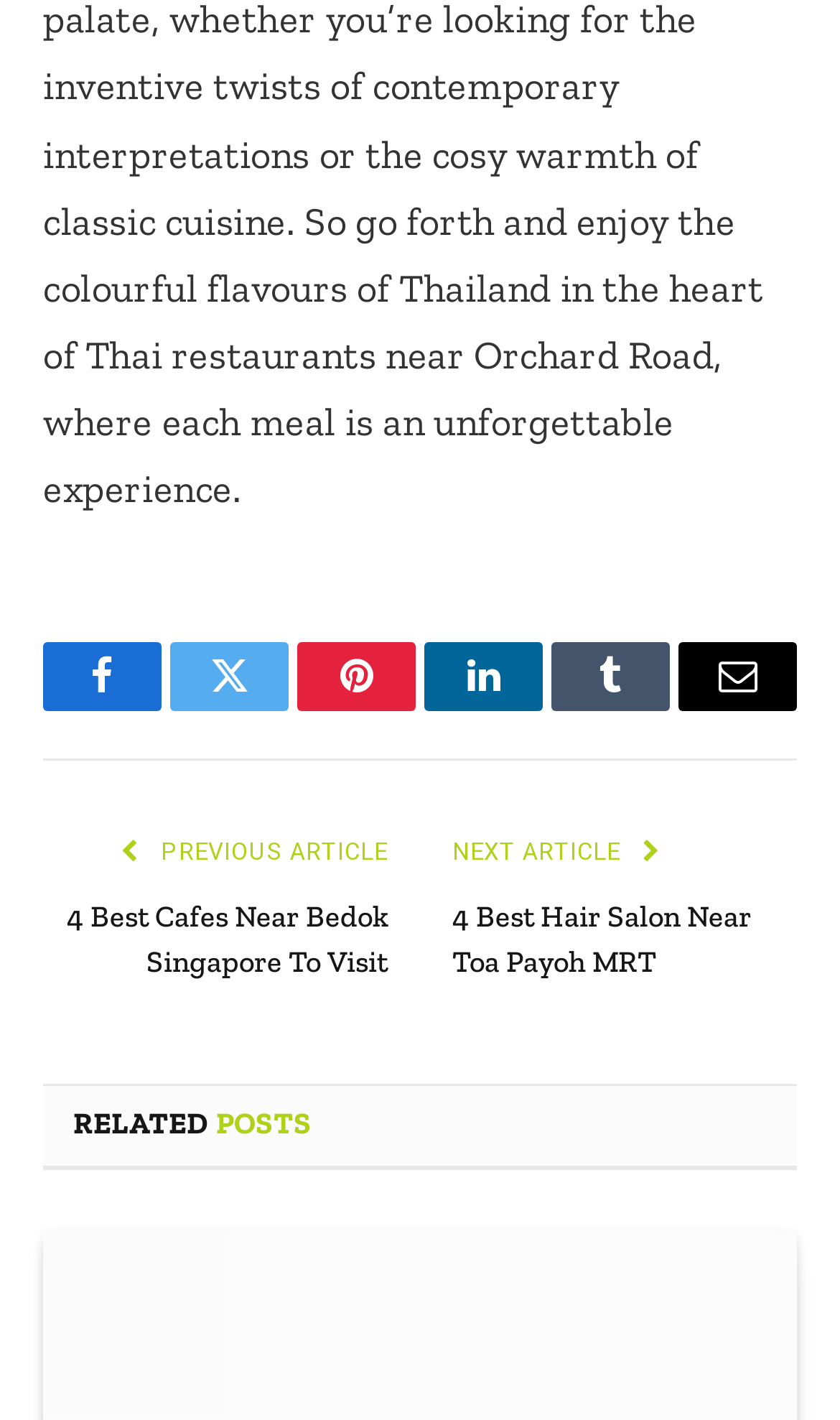Use a single word or phrase to answer the question:
What is the title of the previous article?

Not provided